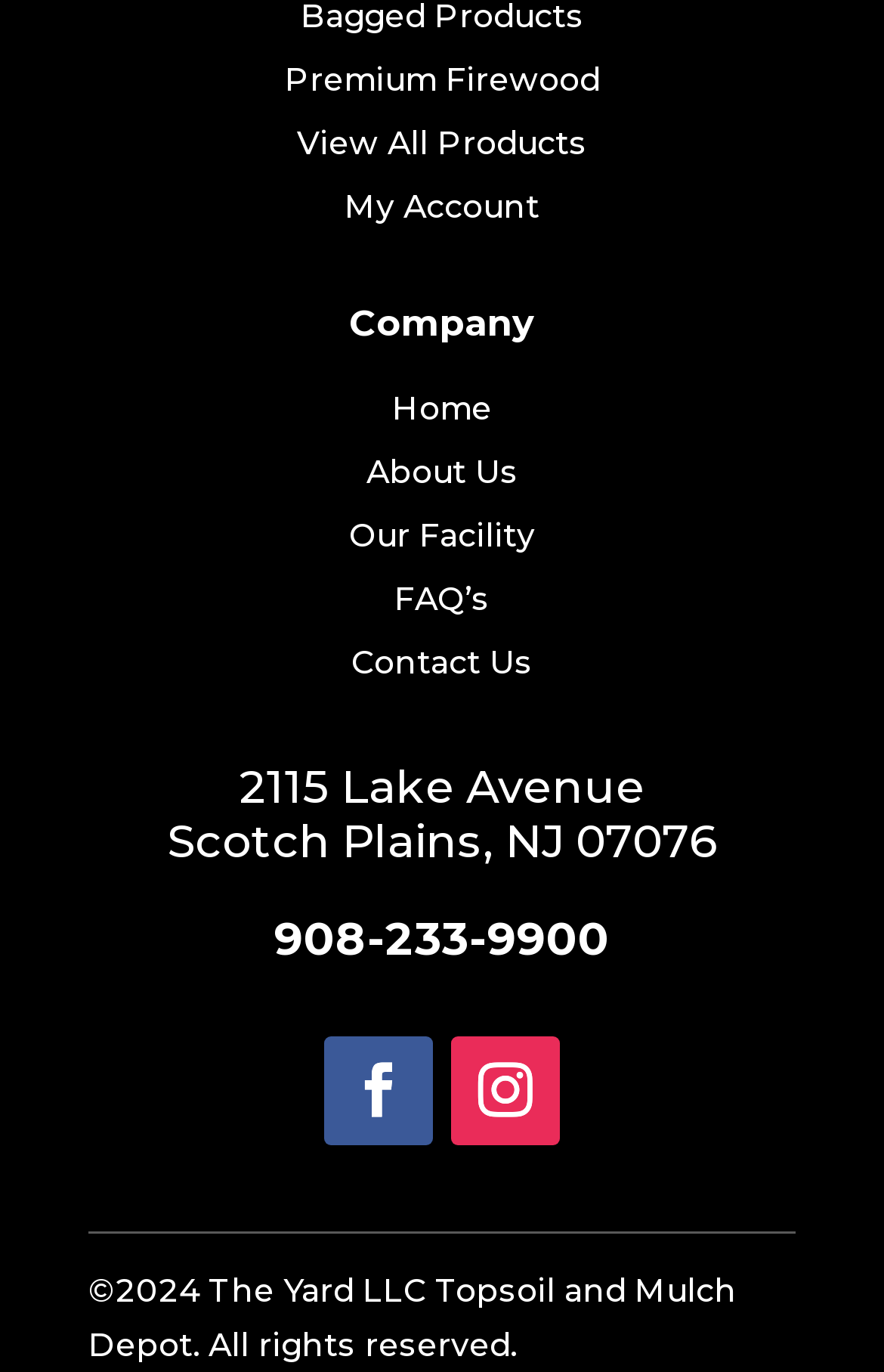What is the company's phone number?
Using the details from the image, give an elaborate explanation to answer the question.

I found the company's phone number by looking at the static text elements at the bottom of the page, where the address and contact information are typically located. The phone number is listed as 908-233-9900.